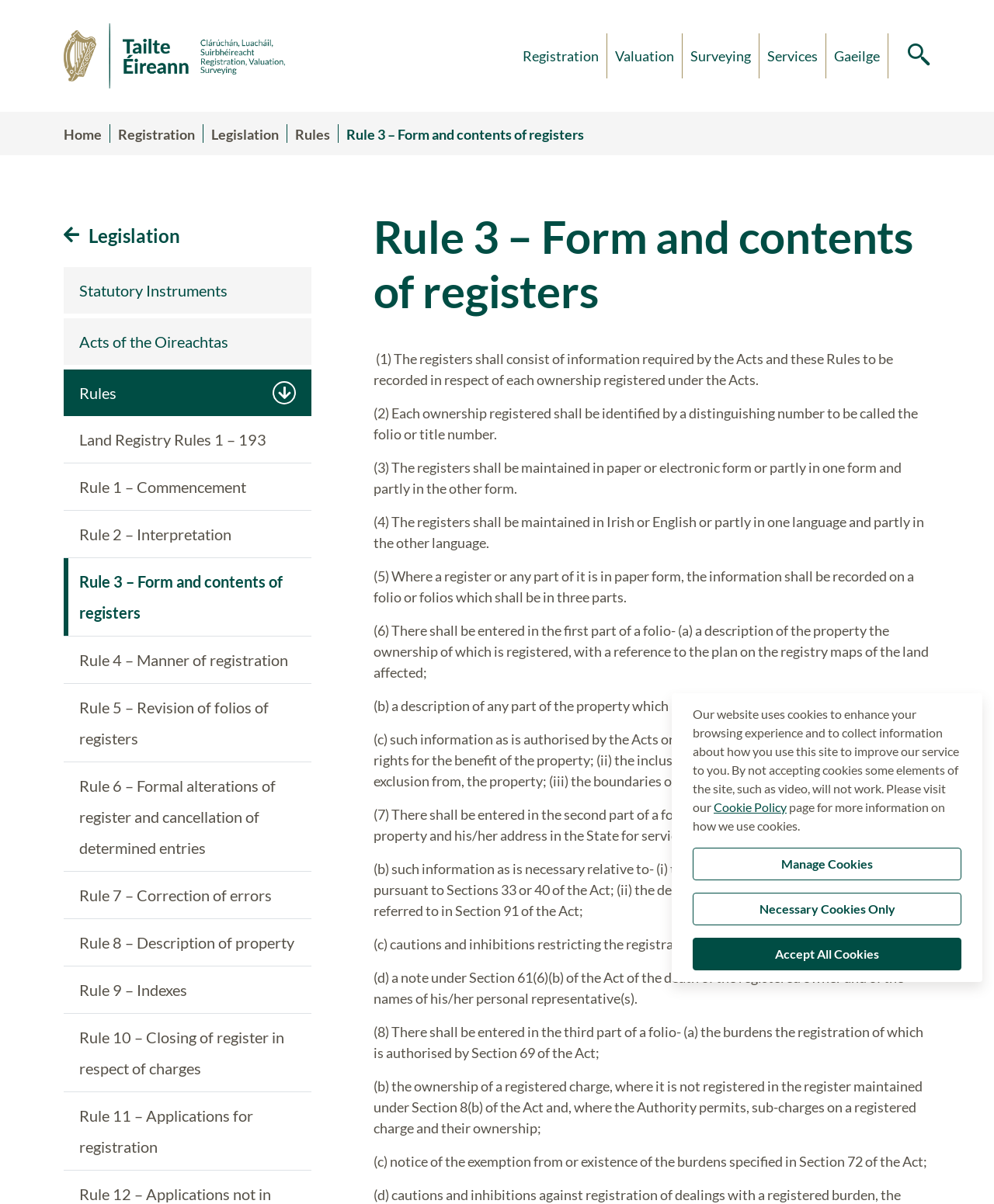Please specify the bounding box coordinates of the element that should be clicked to execute the given instruction: 'Click on the 'Registration' link'. Ensure the coordinates are four float numbers between 0 and 1, expressed as [left, top, right, bottom].

[0.518, 0.028, 0.61, 0.065]